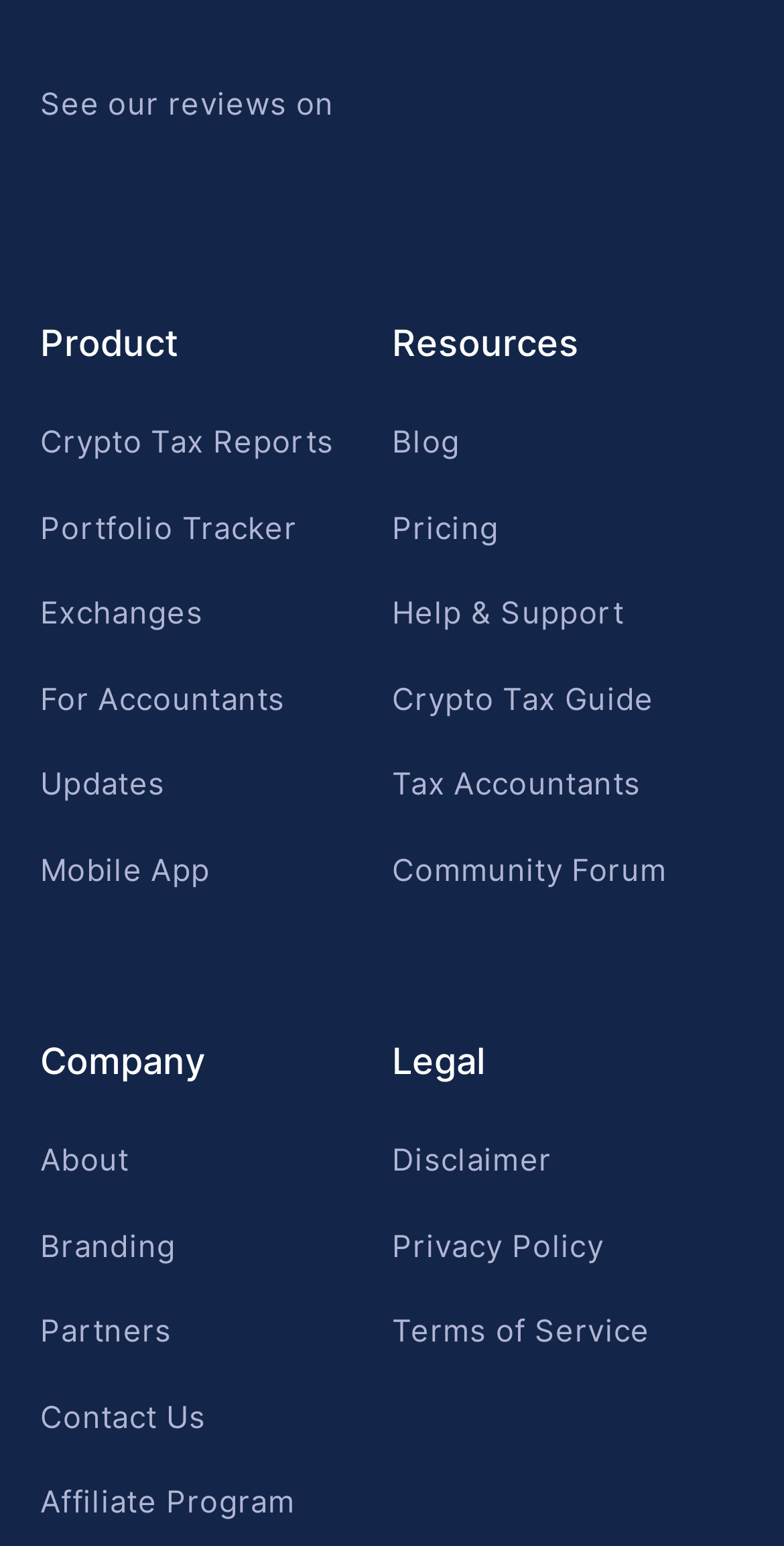How many main categories are there?
Answer briefly with a single word or phrase based on the image.

4